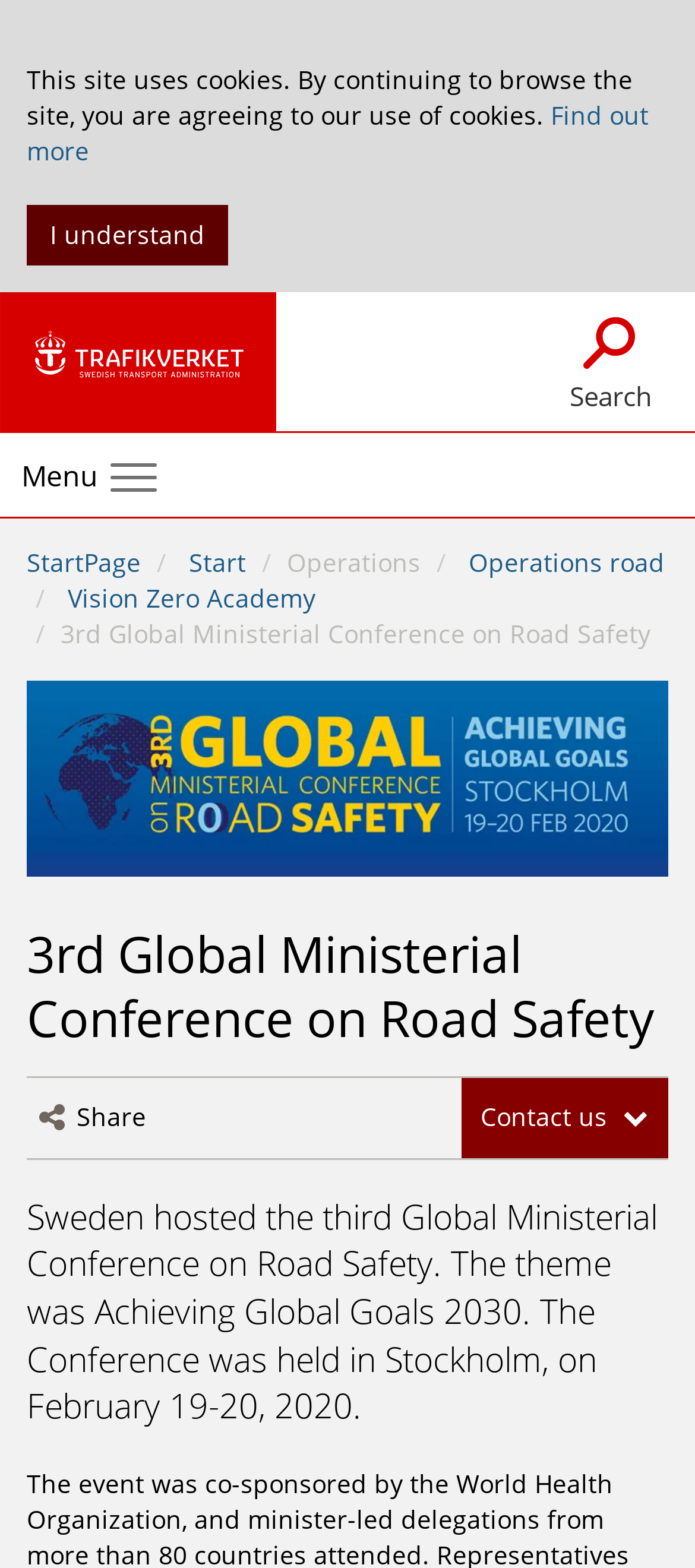Identify the bounding box for the described UI element: "I understand".

[0.038, 0.131, 0.328, 0.169]